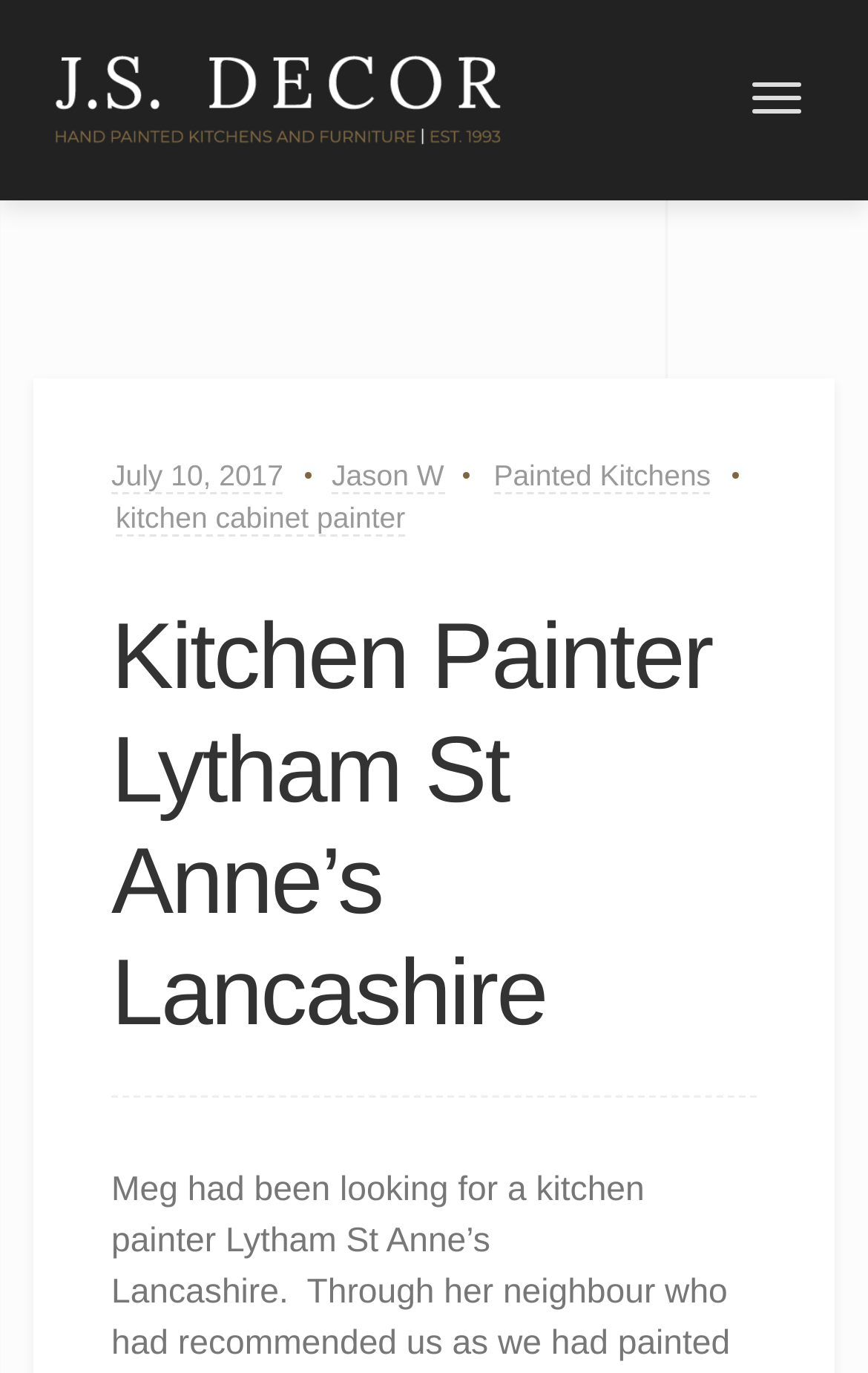What is the name of the author mentioned on the webpage?
Answer the question with a thorough and detailed explanation.

The name 'Jason W' is mentioned in a link element, which is a child of the button 'Toggle navigation', suggesting that Jason W is the author of the webpage or a related article.